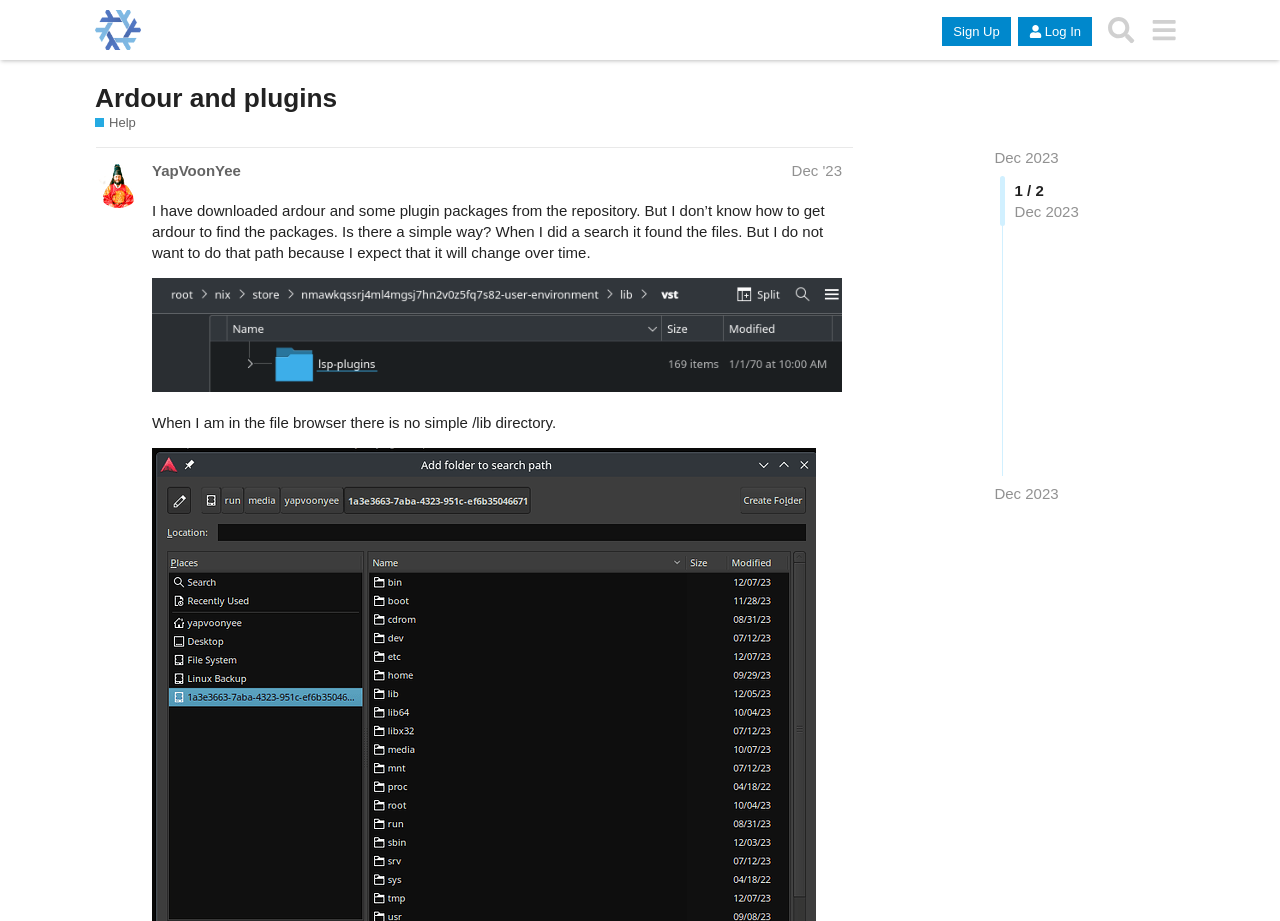Determine the coordinates of the bounding box that should be clicked to complete the instruction: "View the 'Ardour and plugins' topic". The coordinates should be represented by four float numbers between 0 and 1: [left, top, right, bottom].

[0.074, 0.09, 0.263, 0.122]